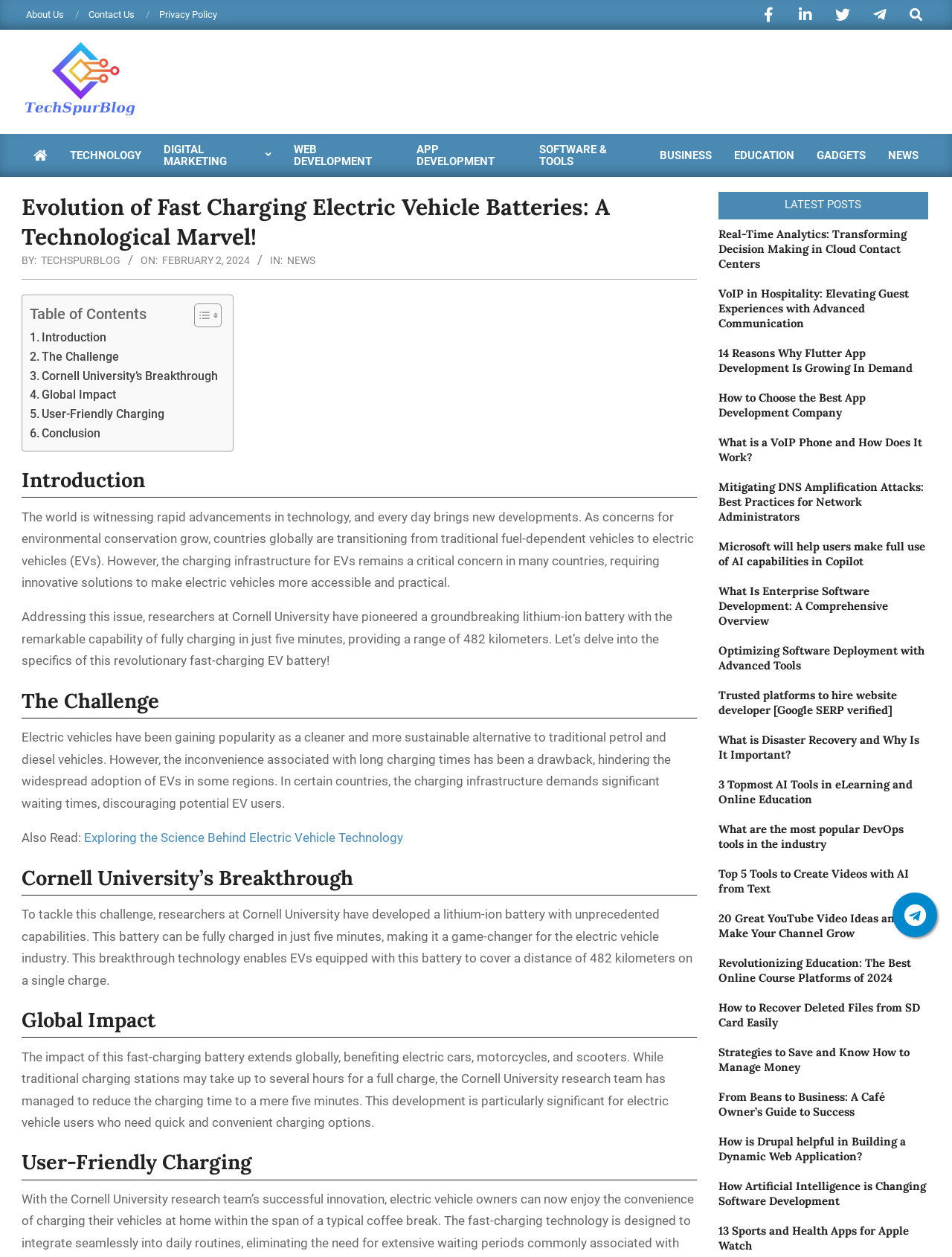Determine the bounding box coordinates for the area that needs to be clicked to fulfill this task: "Search for a term". The coordinates must be given as four float numbers between 0 and 1, i.e., [left, top, right, bottom].

[0.951, 0.002, 0.983, 0.011]